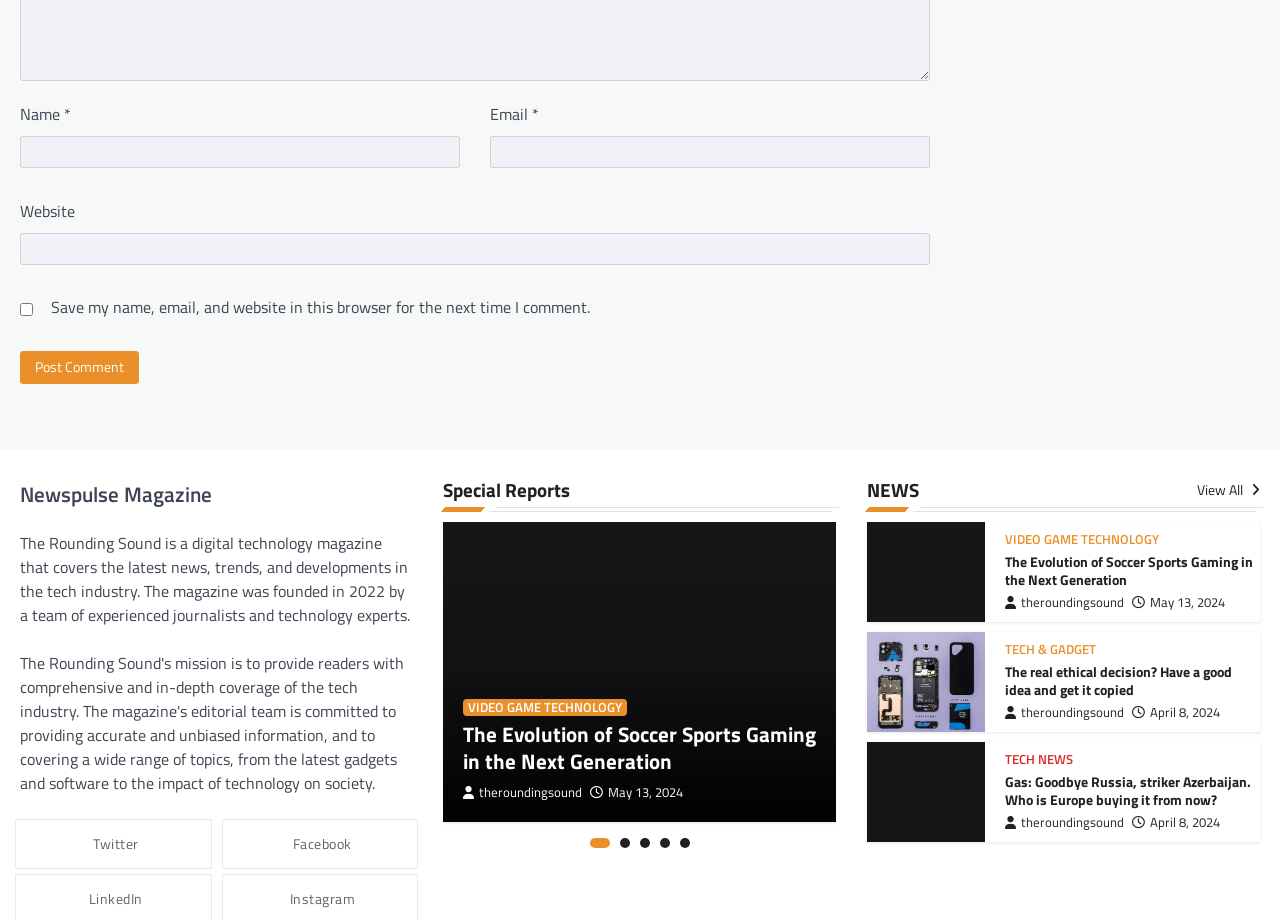Answer the question using only a single word or phrase: 
What is the purpose of the comment form?

To post a comment